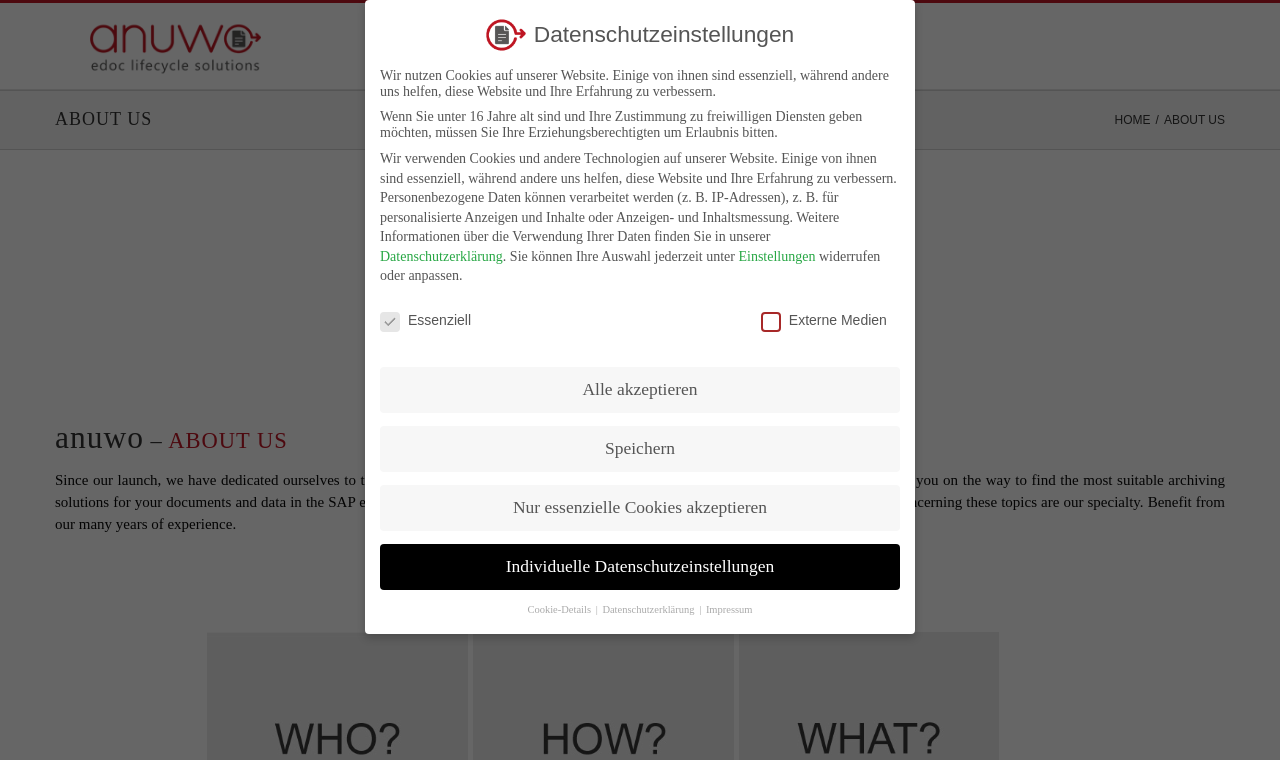How many buttons are there in the 'Datenschutzeinstellungen' section?
Please answer the question as detailed as possible.

There are 7 buttons in the 'Datenschutzeinstellungen' section, including 'Alle akzeptieren', 'Speichern', 'Nur essenzielle Cookies akzeptieren', 'Individuelle Datenschutzeinstellungen', 'Cookie-Details', 'Datenschutzerklärung', and 'Impressum'.